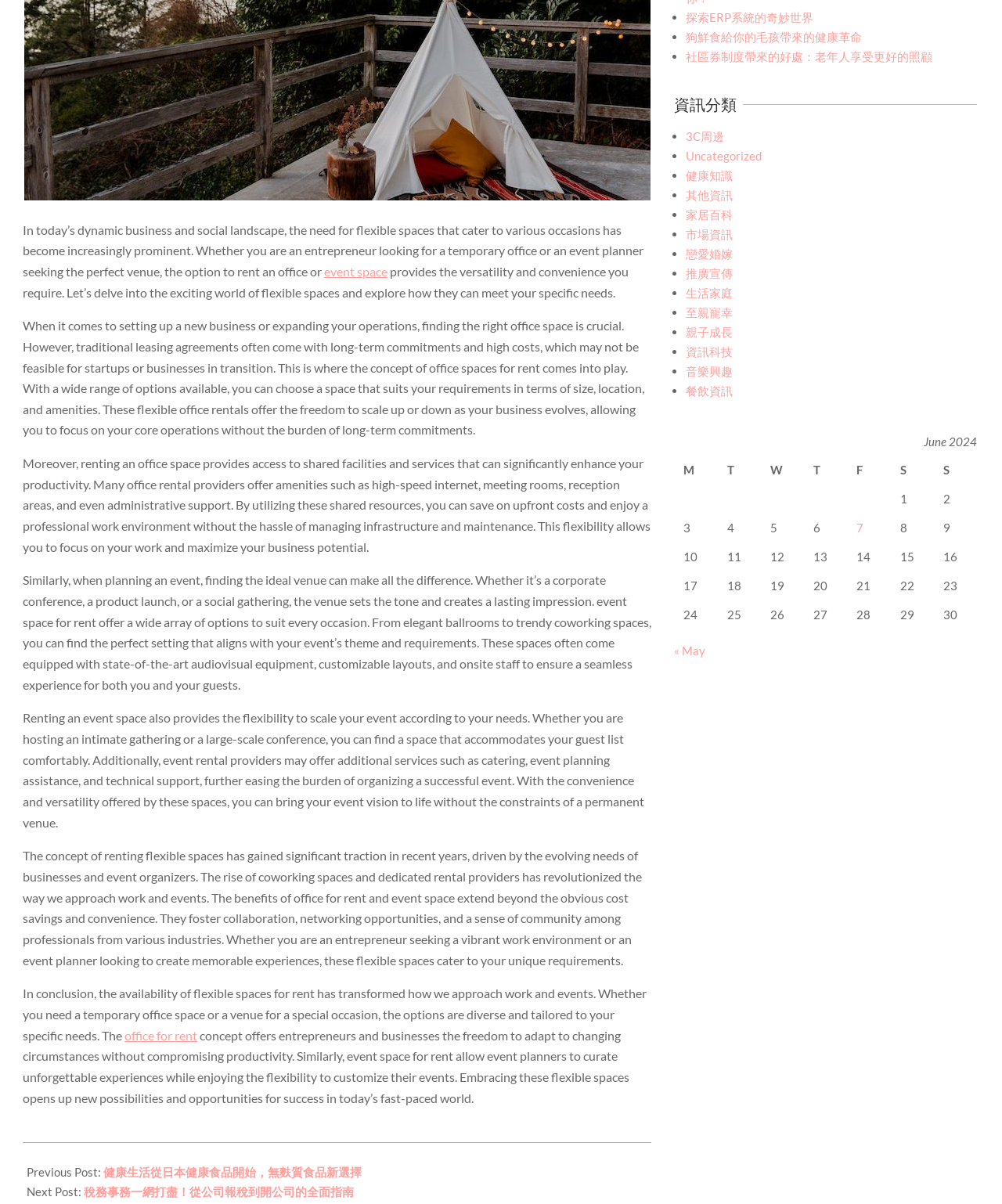Please determine the bounding box coordinates for the element with the description: "社區券制度帶來的好處：老年人享受更好的照顧".

[0.685, 0.041, 0.931, 0.053]